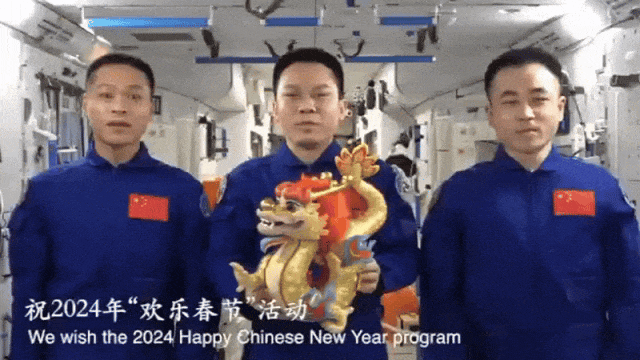What is the color of the taikonauts' uniforms?
Give a comprehensive and detailed explanation for the question.

The taikonauts are dressed in vibrant blue uniforms, which are adorned with the Chinese flag, as described in the caption.